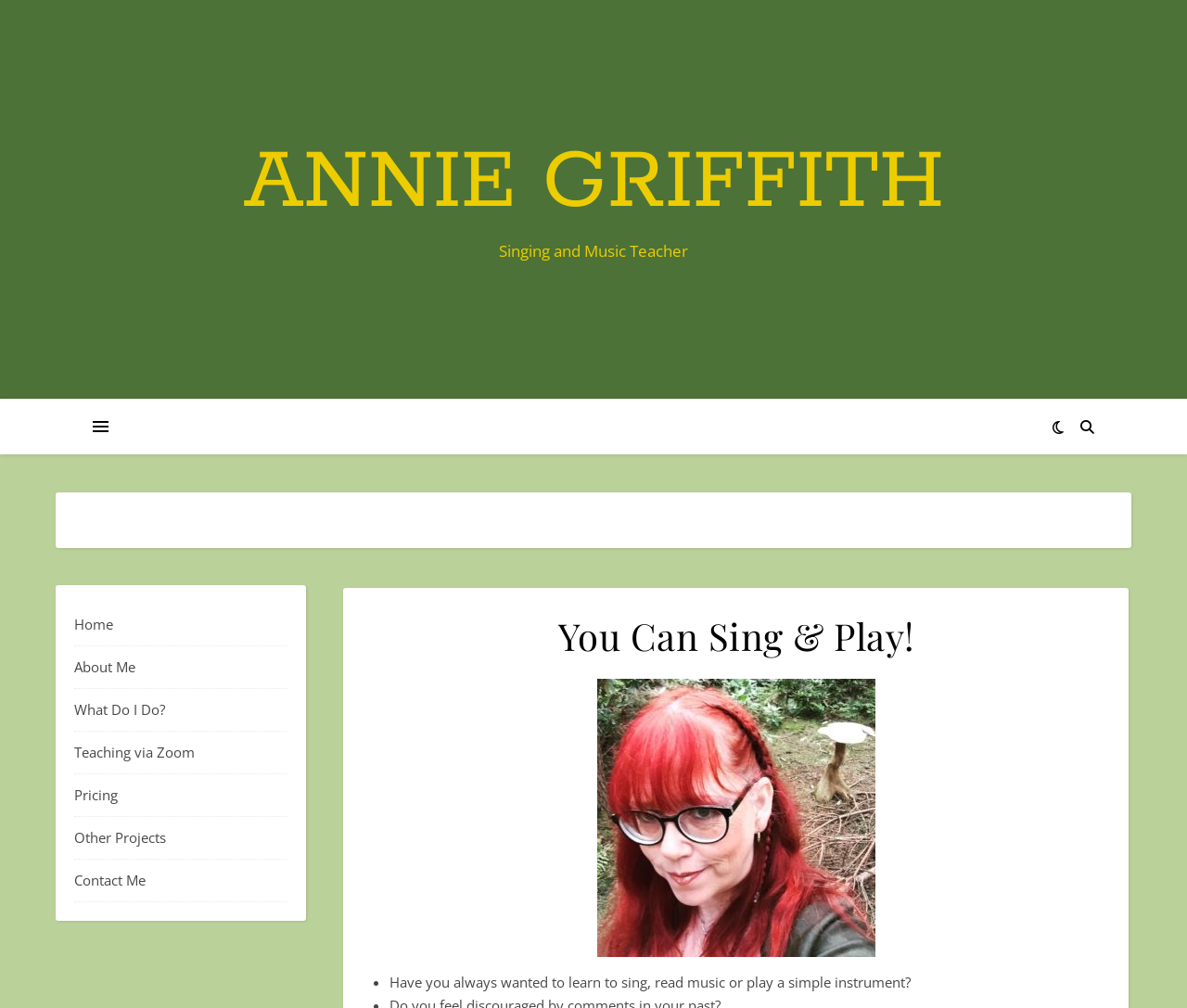Provide the bounding box coordinates of the section that needs to be clicked to accomplish the following instruction: "click on the 'Home' link."

[0.062, 0.599, 0.242, 0.641]